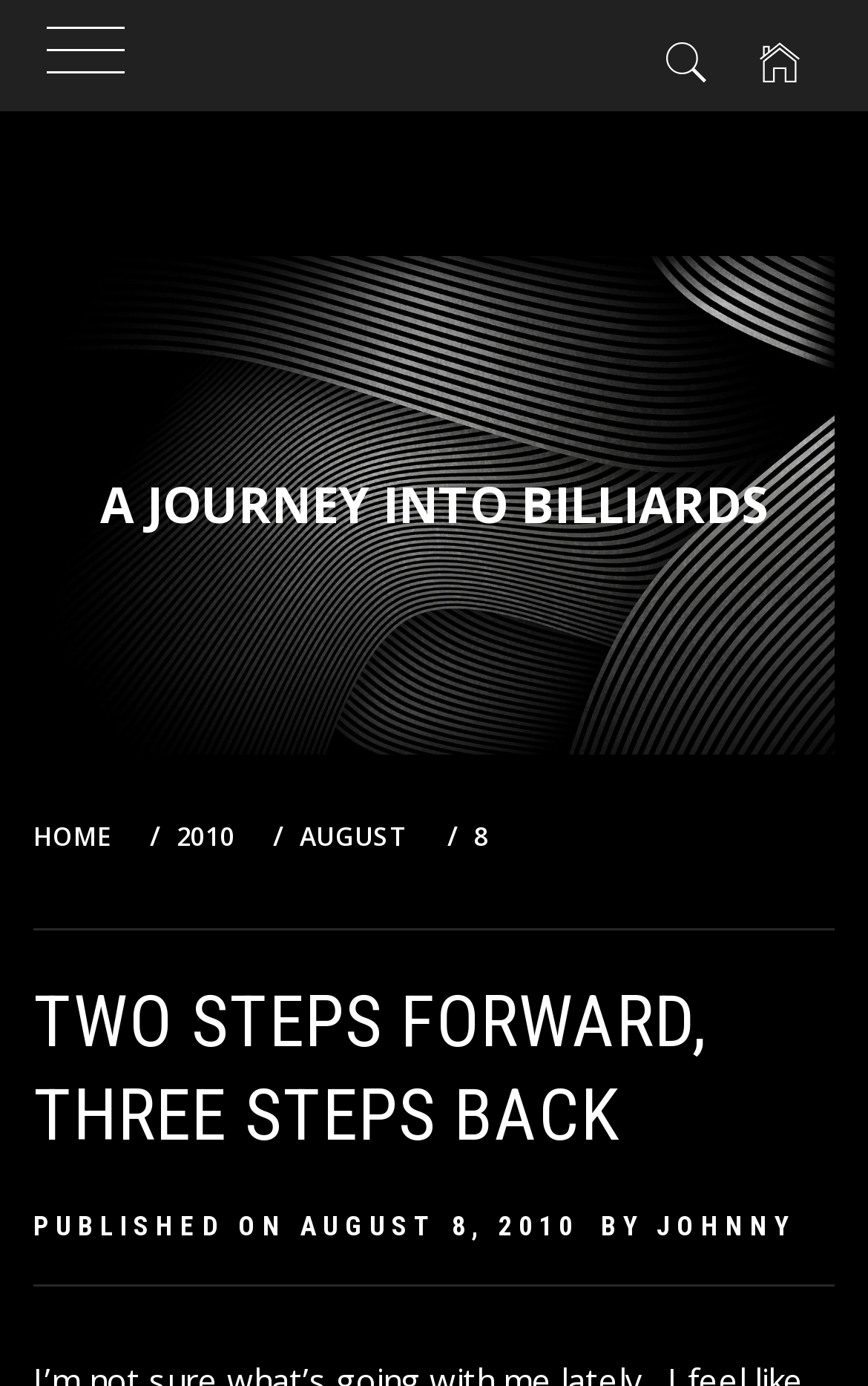Find the bounding box coordinates for the HTML element specified by: "August 8, 2010".

[0.346, 0.874, 0.667, 0.897]